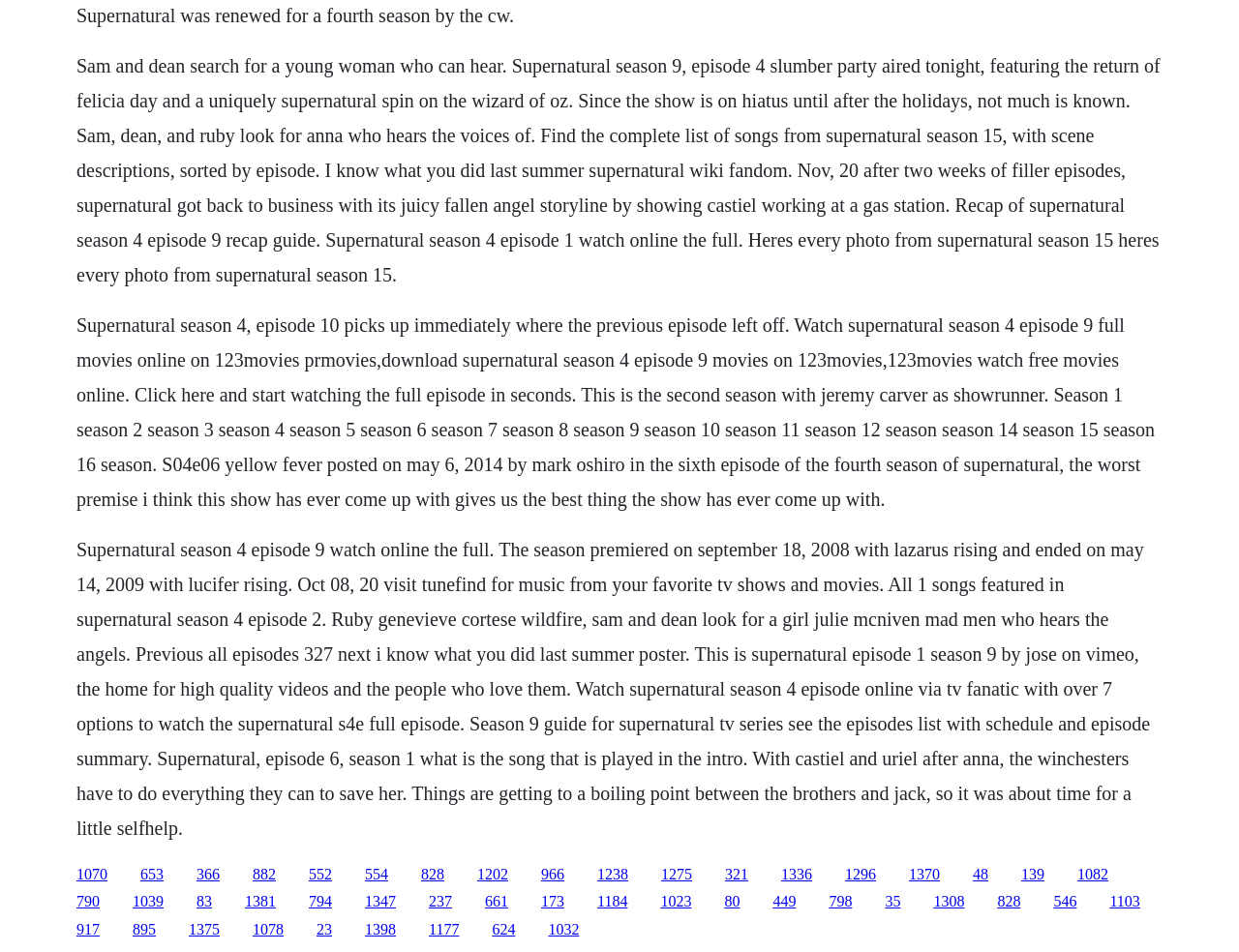Can you find the bounding box coordinates for the element that needs to be clicked to execute this instruction: "Read the recap of Supernatural Season 4 Episode 1"? The coordinates should be given as four float numbers between 0 and 1, i.e., [left, top, right, bottom].

[0.062, 0.058, 0.936, 0.299]